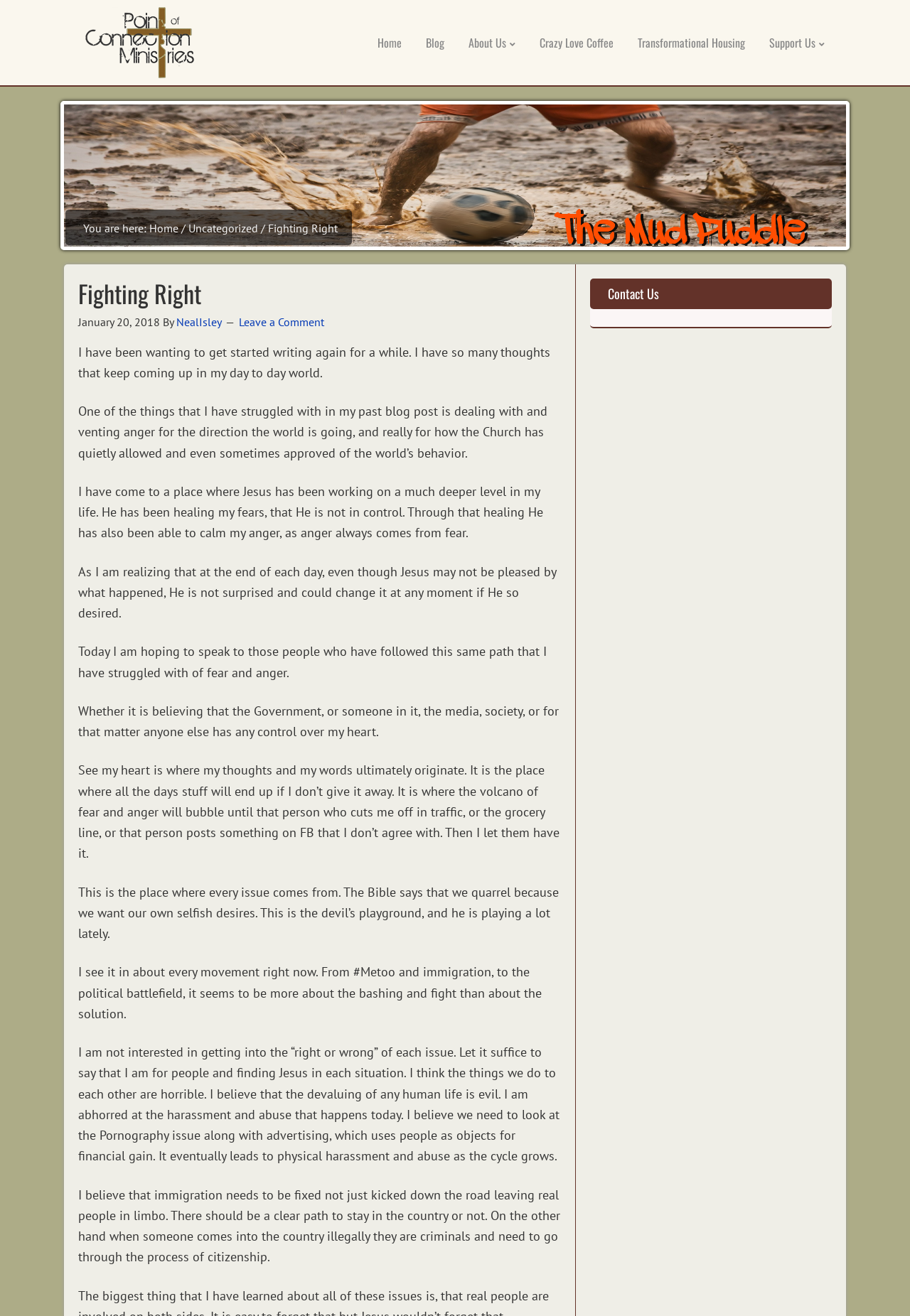Determine the bounding box coordinates of the element that should be clicked to execute the following command: "Click on the 'Point of Connection' link".

[0.094, 0.005, 0.213, 0.065]